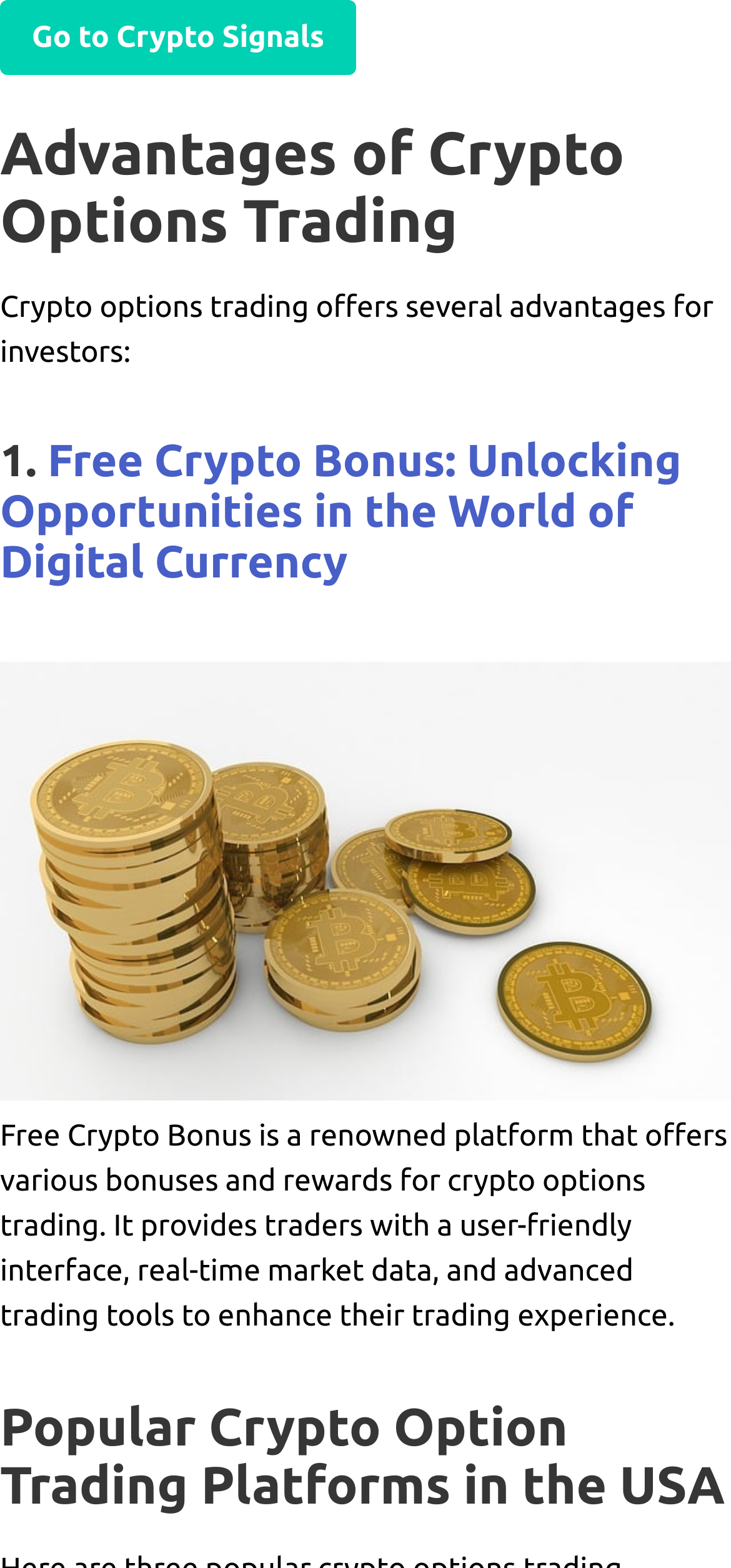What is the topic of the last section on the webpage?
Analyze the image and provide a thorough answer to the question.

The last section on the webpage has a heading 'Popular Crypto Option Trading Platforms in the USA', which indicates that this section is discussing popular platforms for crypto option trading in the USA.